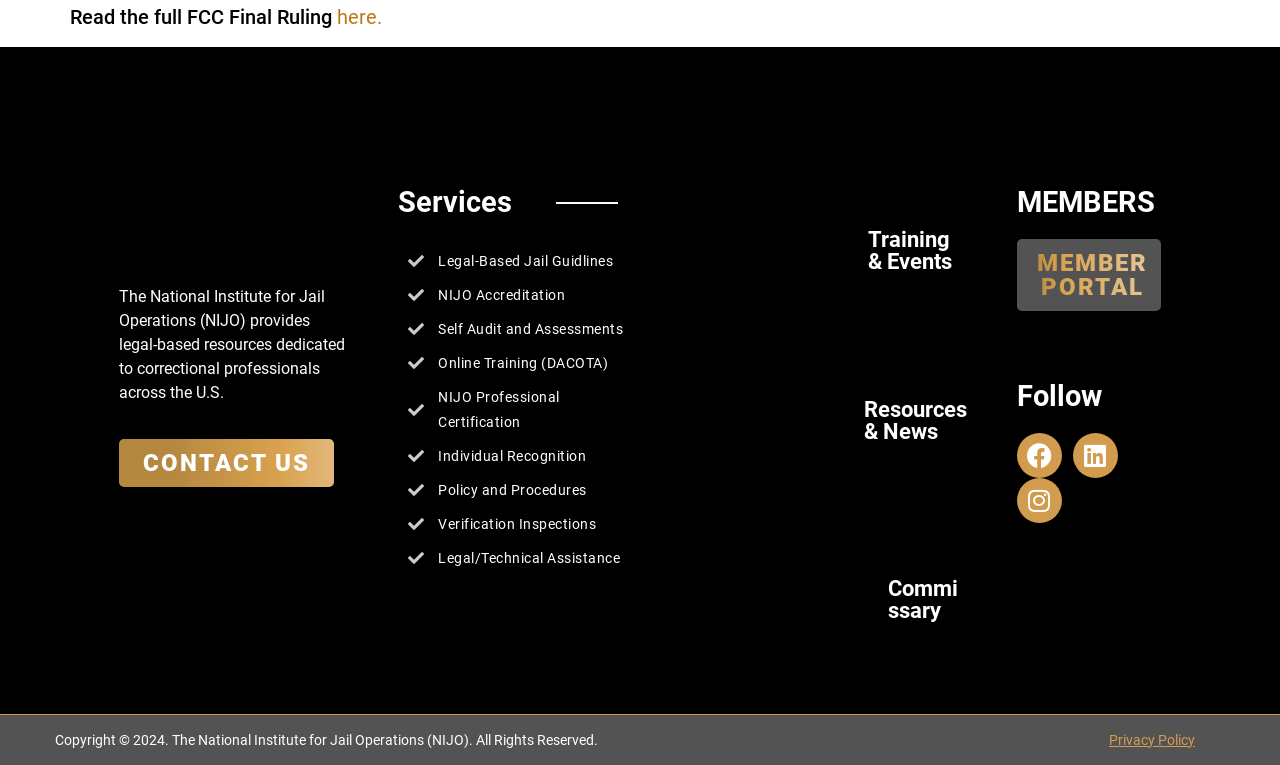Can you provide the bounding box coordinates for the element that should be clicked to implement the instruction: "View Legal-Based Jail Guidelines"?

[0.319, 0.325, 0.495, 0.358]